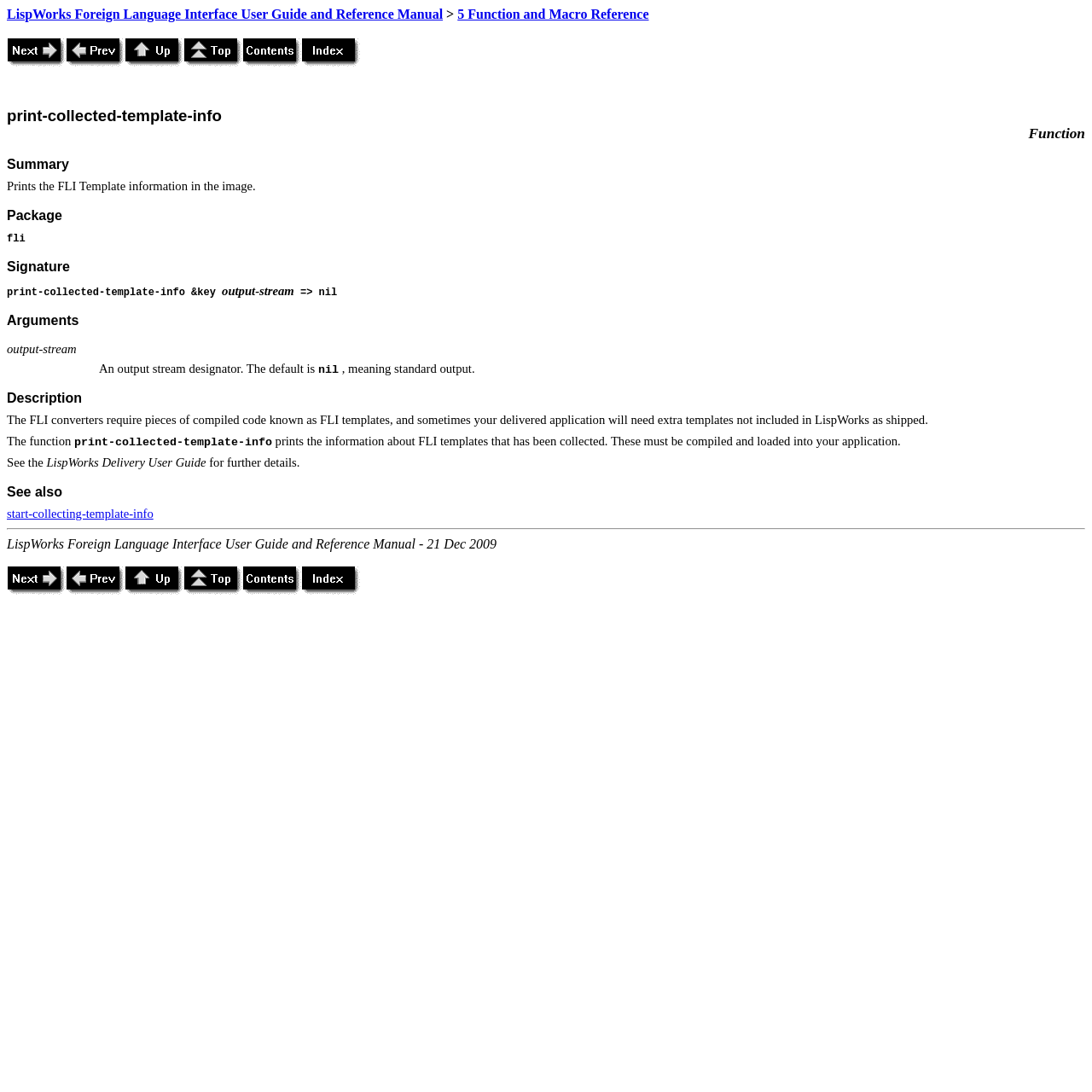What is the default output stream for print-collected-template-info?
Refer to the image and provide a one-word or short phrase answer.

Standard output